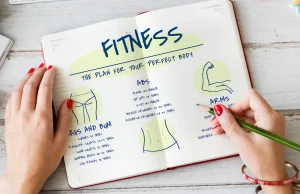Provide your answer to the question using just one word or phrase: What is written in bold, blue letters?

FITNESS